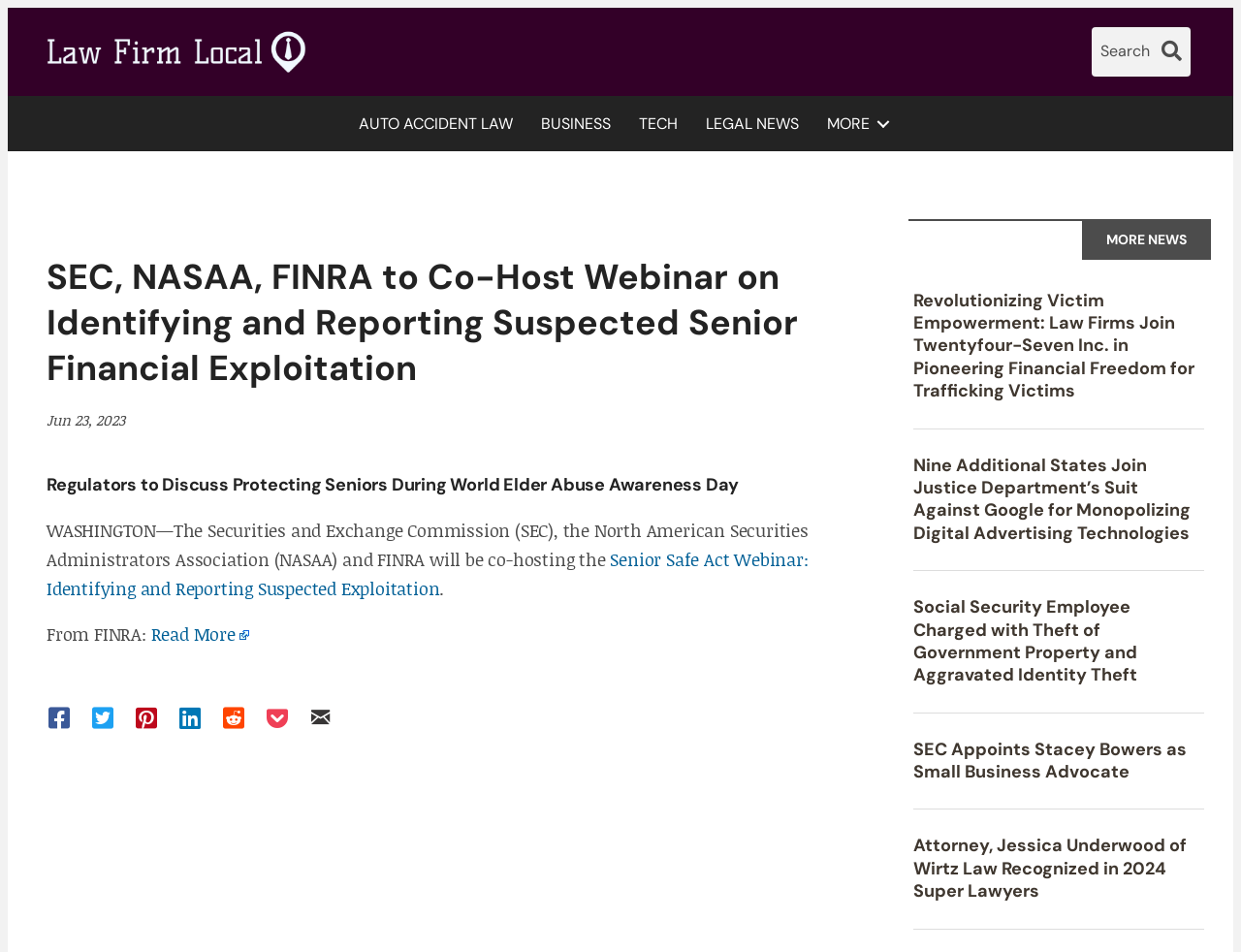Generate a comprehensive description of the webpage content.

This webpage appears to be a news or blog website, with a focus on law firms and legal news. At the top left, there is a logo and a link to "Law Firm Local" accompanied by a small image. Next to it, there is a search box and a search button. 

Below the logo, there is a navigation menu with several links, including "AUTO ACCIDENT LAW", "BUSINESS", "TECH", "LEGAL NEWS", and "MORE". 

The main content of the webpage is divided into two sections. On the left side, there is a main article with a heading "SEC, NASAA, FINRA to Co-Host Webinar on Identifying and Reporting Suspected Senior Financial Exploitation". The article has a date "Jun 23, 2023" and a brief summary of the webinar. There is also a link to "Senior Safe Act Webinar: Identifying and Reporting Suspected Exploitation" and a "Read More" link.

On the right side, there are several news articles with headings, including "Revolutionizing Victim Empowerment: Law Firms Join Twentyfour-Seven Inc. in Pioneering Financial Freedom for Trafficking Victims", "Nine Additional States Join Justice Department’s Suit Against Google for Monopolizing Digital Advertising Technologies", "Social Security Employee Charged with Theft of Government Property and Aggravated Identity Theft", "SEC Appoints Stacey Bowers as Small Business Advocate", and "Attorney, Jessica Underwood of Wirtz Law Recognized in 2024 Super Lawyers". Each article has a link to read more. 

At the bottom of the webpage, there are several small links, but their contents are not clear.